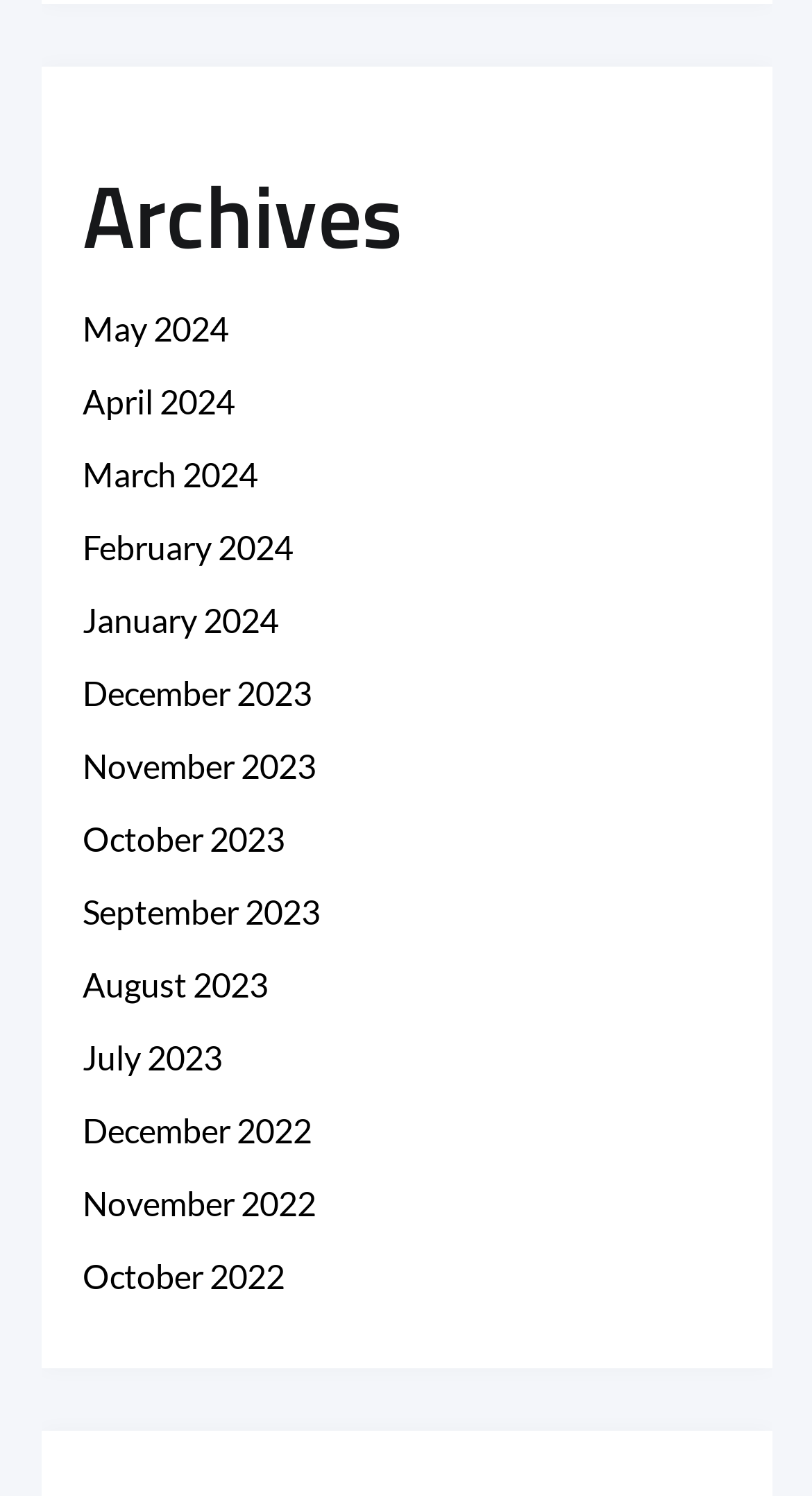What is the earliest month listed? Based on the image, give a response in one word or a short phrase.

October 2022